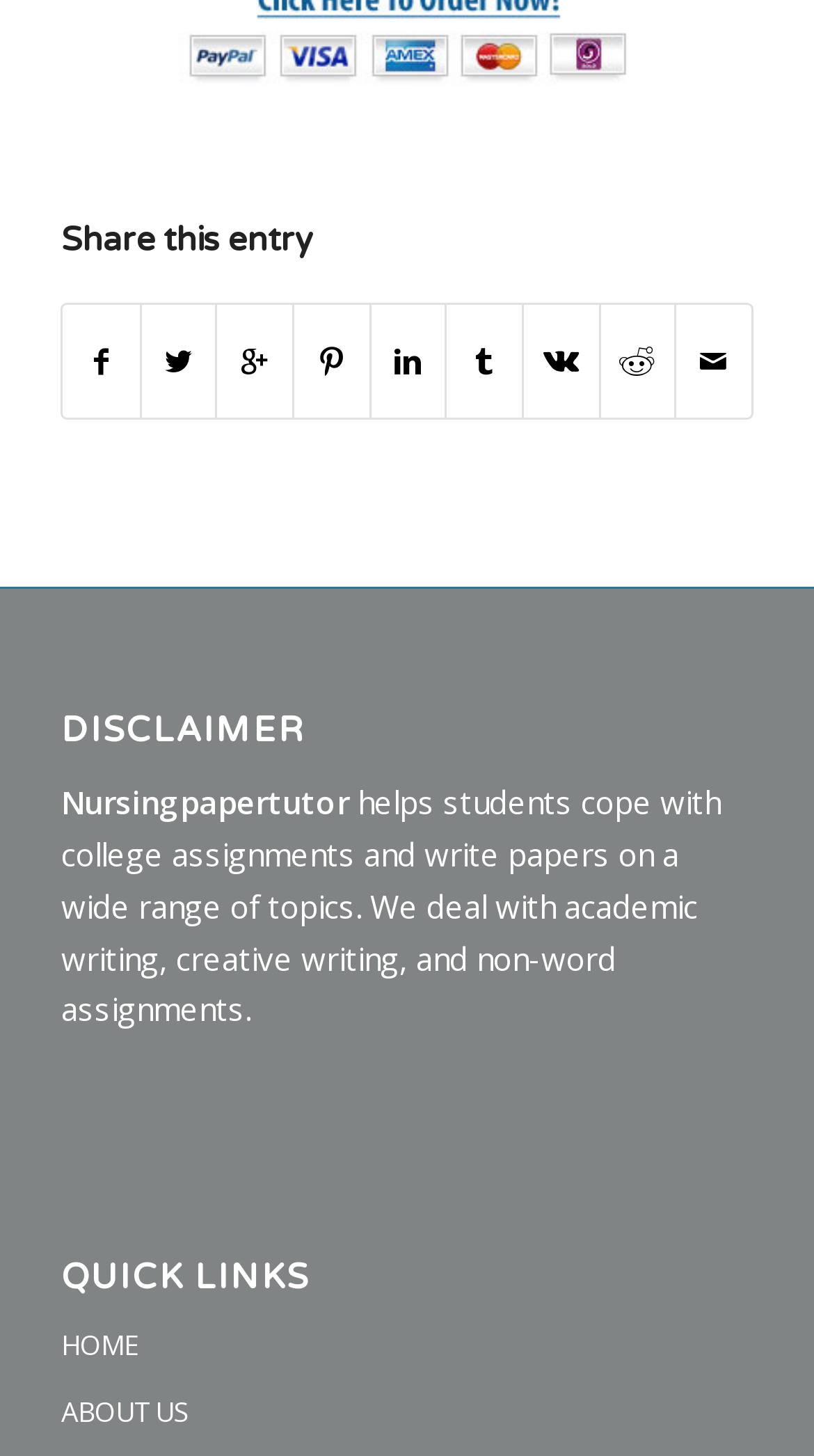Identify the bounding box for the UI element described as: "Share on Linkedin". Ensure the coordinates are four float numbers between 0 and 1, formatted as [left, top, right, bottom].

[0.456, 0.209, 0.547, 0.287]